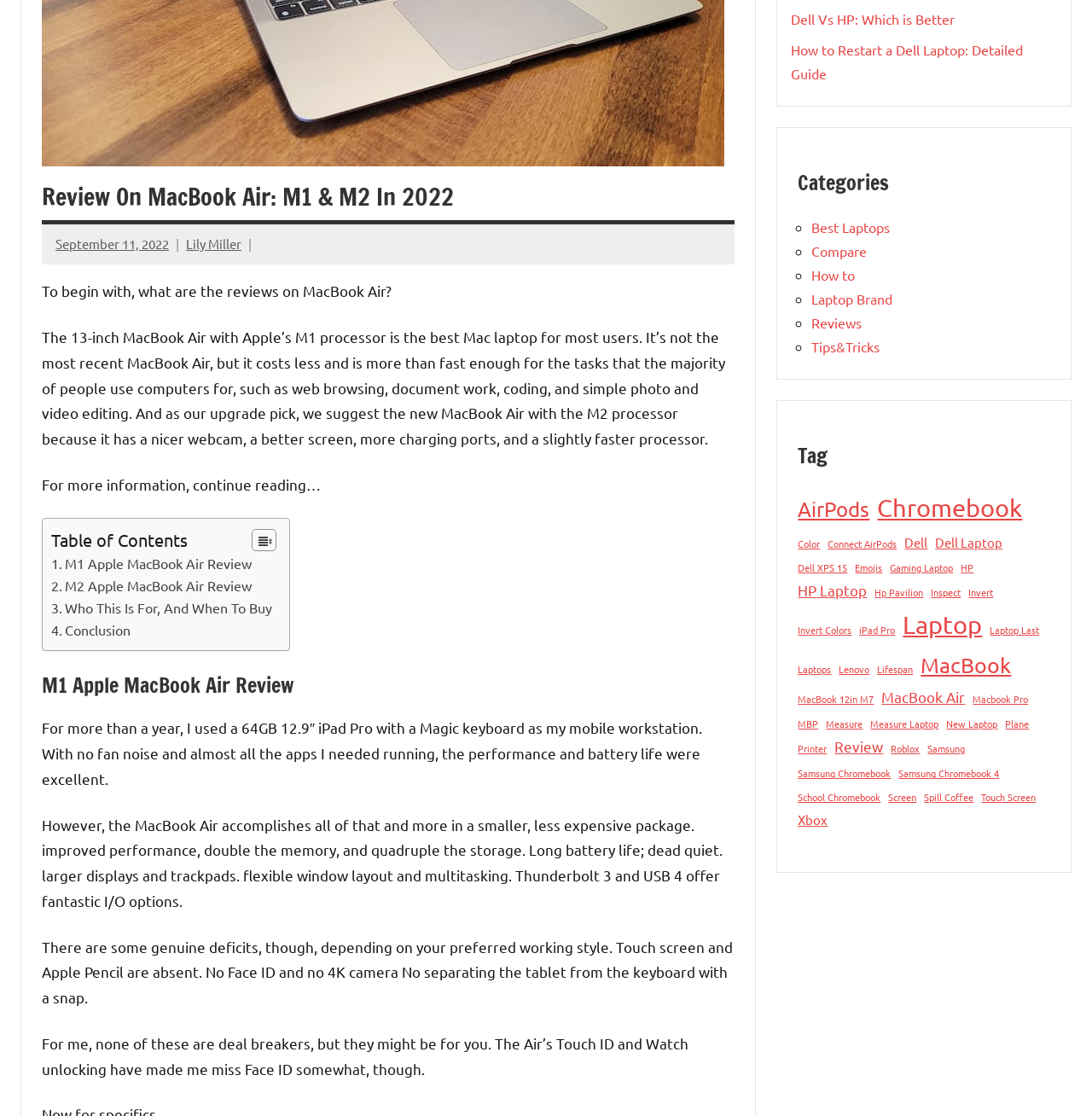For the element described, predict the bounding box coordinates as (top-left x, top-left y, bottom-right x, bottom-right y). All values should be between 0 and 1. Element description: M2 Apple MacBook Air Review

[0.047, 0.517, 0.231, 0.532]